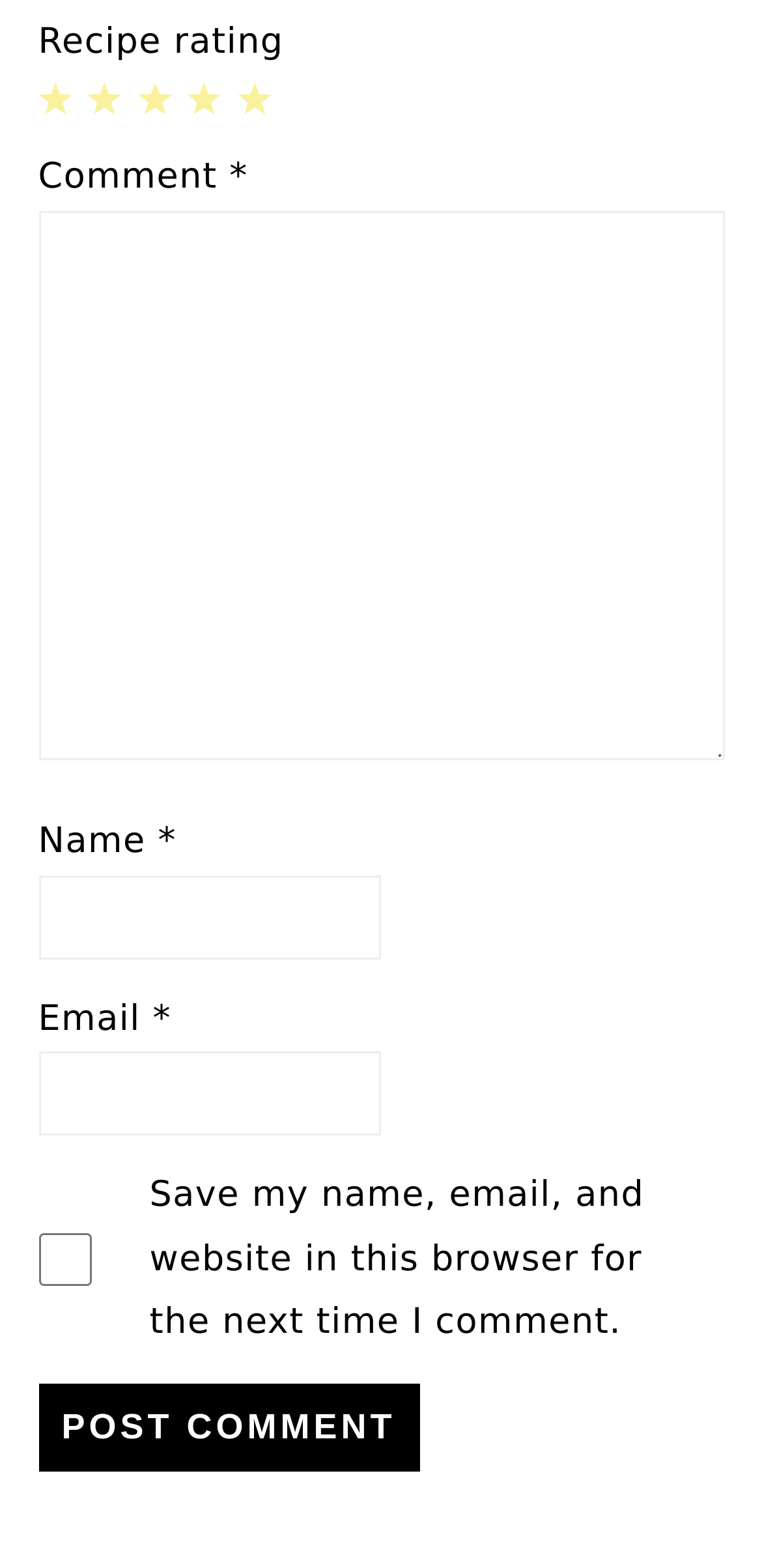Based on the visual content of the image, answer the question thoroughly: How many text fields are there for user input?

The webpage has four text fields for user input: 'Comment *', 'Name *', 'Email *', and the rating radio buttons, which implies that there are four text fields in total.